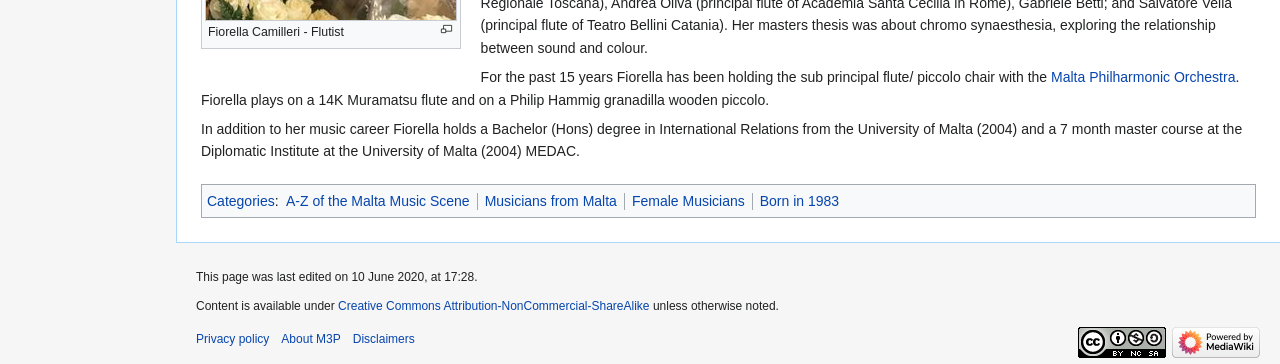Please determine the bounding box coordinates of the clickable area required to carry out the following instruction: "Learn about M3P". The coordinates must be four float numbers between 0 and 1, represented as [left, top, right, bottom].

[0.22, 0.912, 0.266, 0.95]